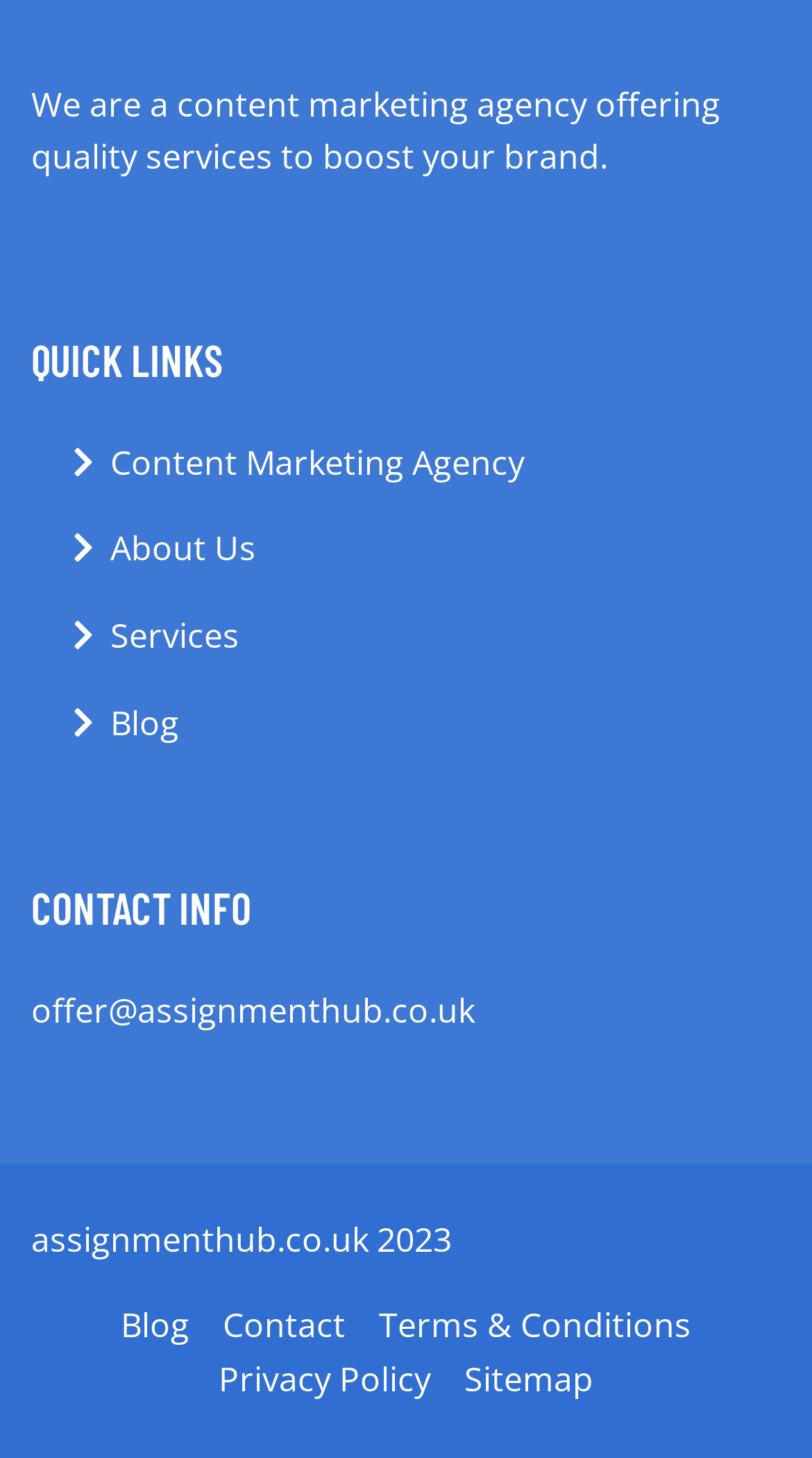Use the details in the image to answer the question thoroughly: 
What is the copyright year of the website?

The copyright year can be found at the bottom of the webpage, where it is stated 'assignmenthub.co.uk 2023'. This suggests that the website's copyright year is 2023.